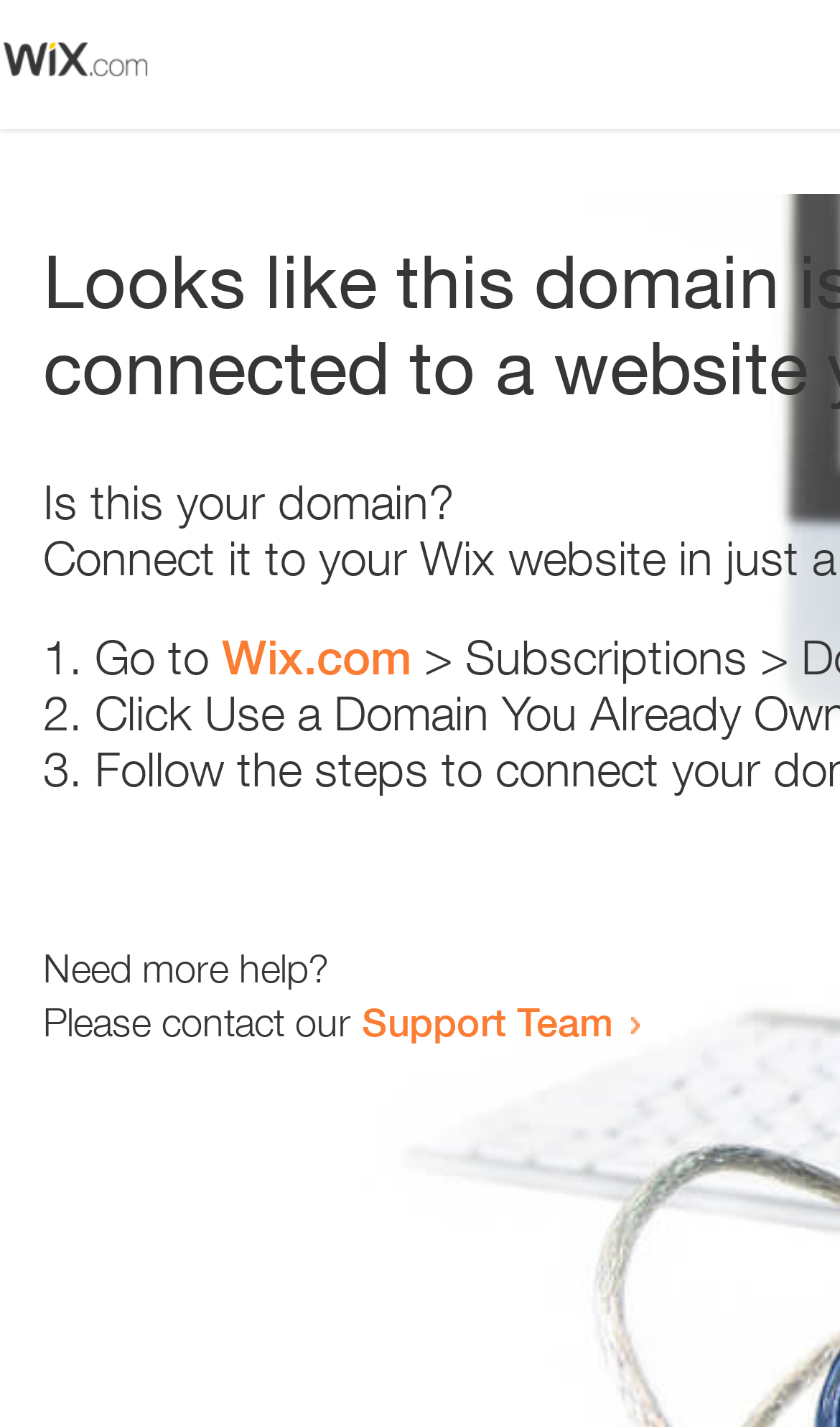Where can the user get more help?
Provide a short answer using one word or a brief phrase based on the image.

Support Team